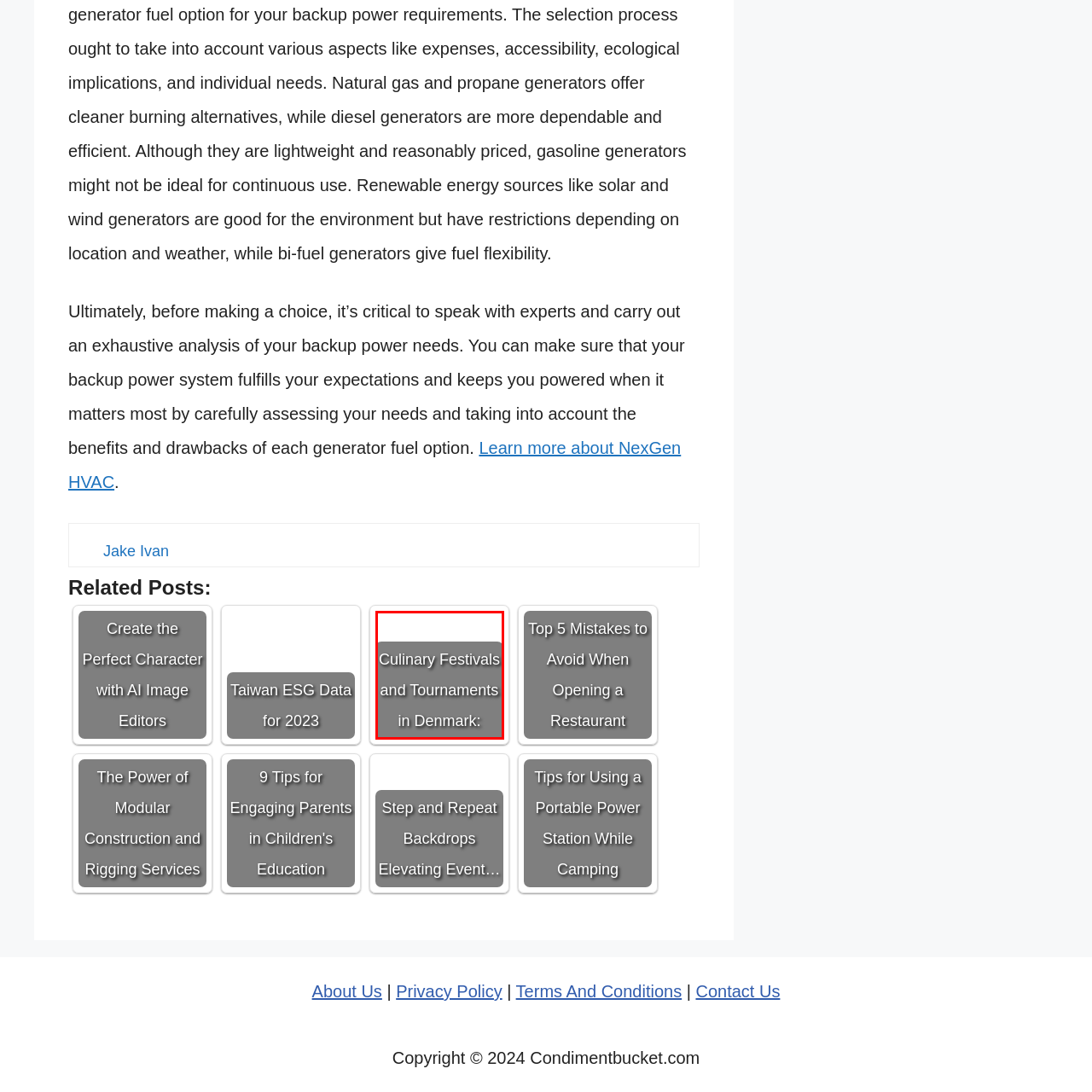Observe the image within the red boundary, What type of events are highlighted in the image? Respond with a one-word or short phrase answer.

Culinary competitions